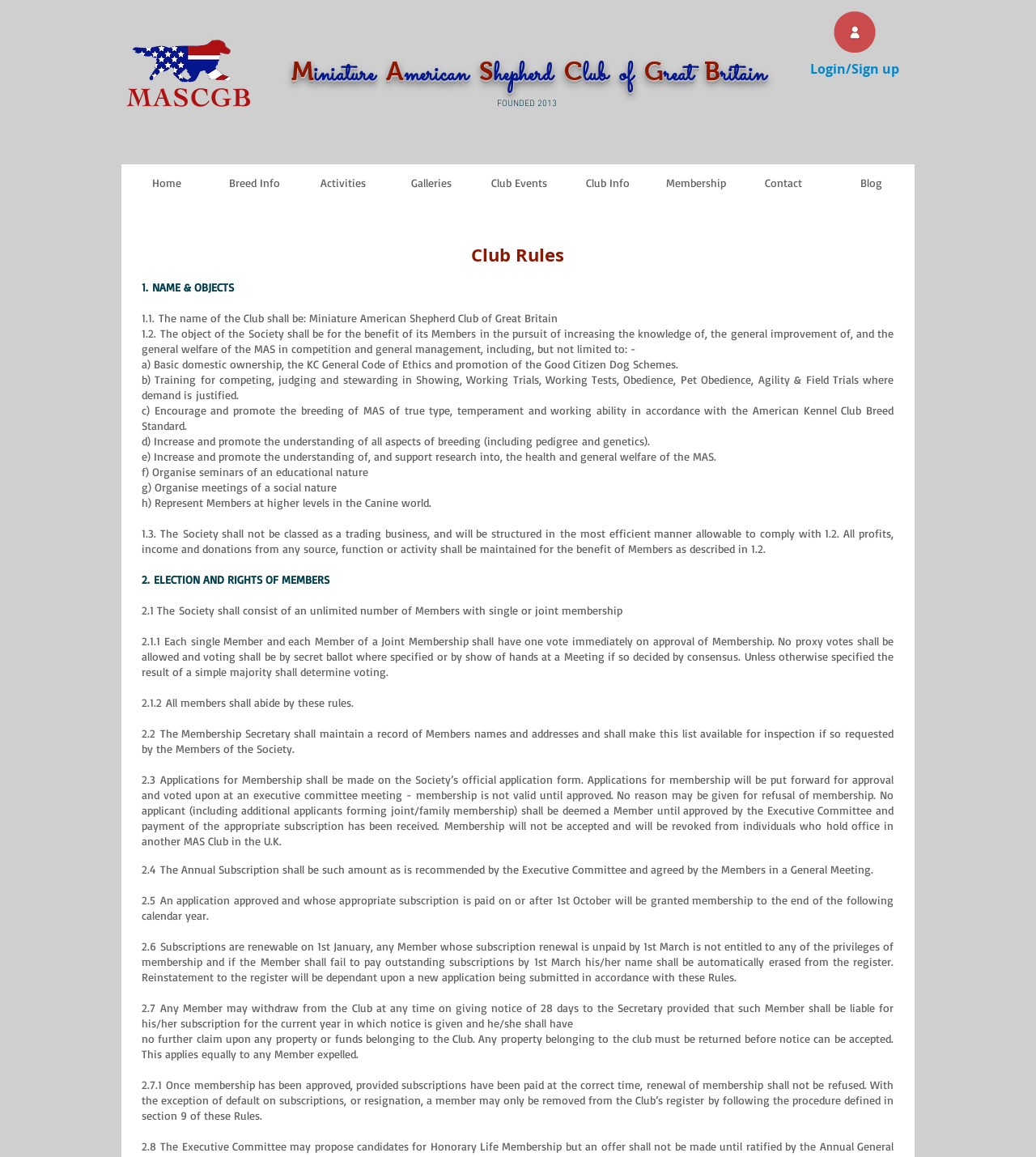Can a member withdraw from the club?
Based on the content of the image, thoroughly explain and answer the question.

I found the answer by reading the text 'Any Member may withdraw from the Club at any time on giving notice of 28 days to the Secretary...' which is located under the 'ELECTION AND RIGHTS OF MEMBERS' section, indicating that a member can withdraw from the club.